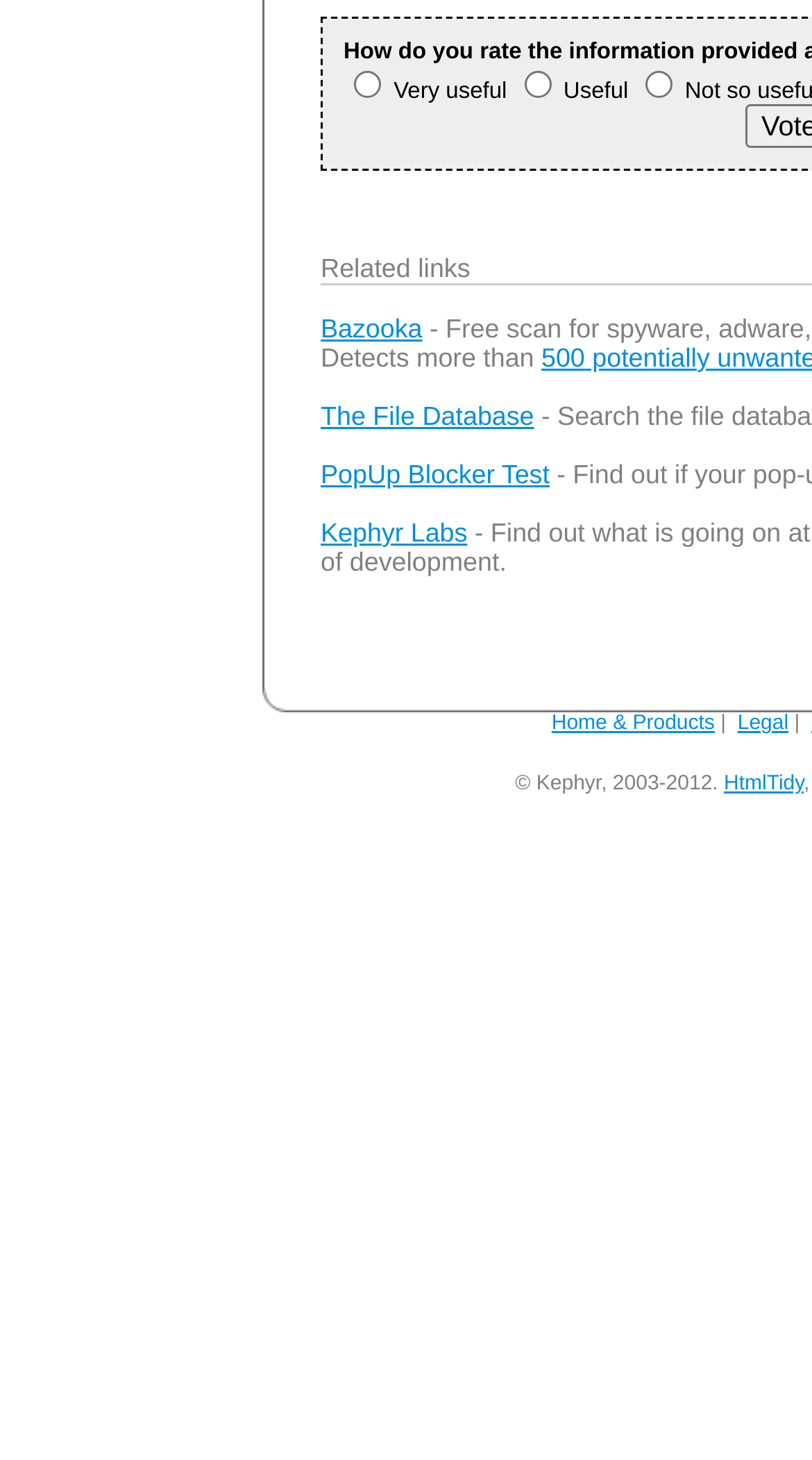What is the last link in the bottom navigation bar?
Please use the image to provide a one-word or short phrase answer.

HtmlTidy